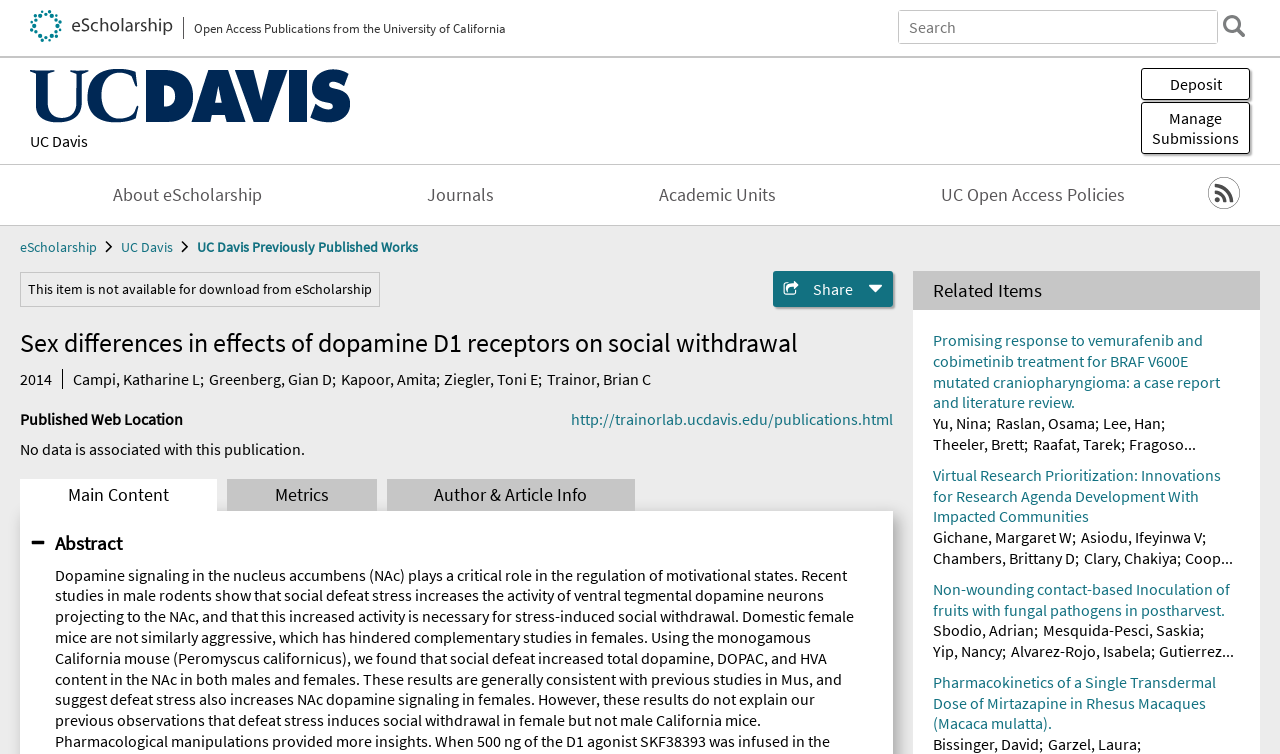What is the function of the 'Search eScholarship' searchbox? Analyze the screenshot and reply with just one word or a short phrase.

To search publications